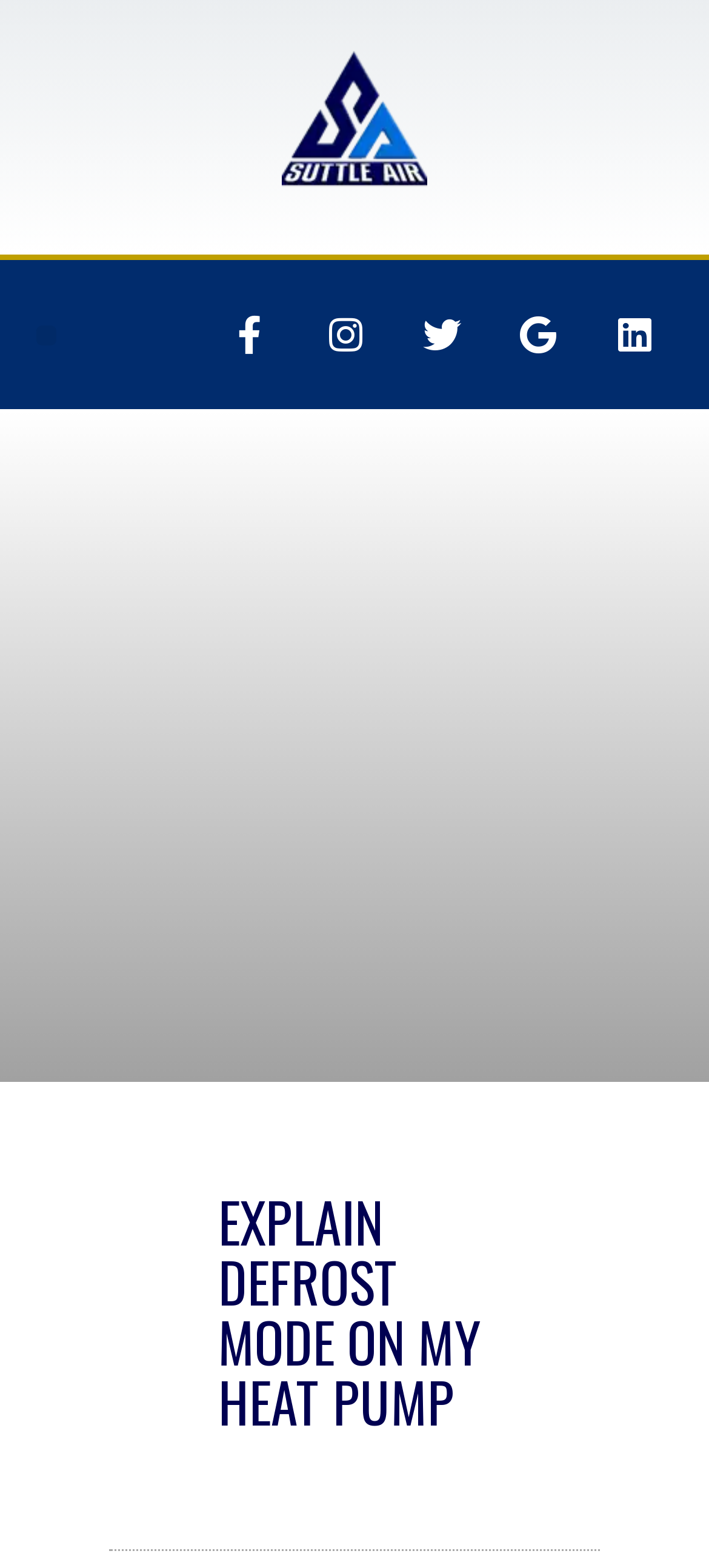How many social media links are there?
Look at the screenshot and respond with a single word or phrase.

5